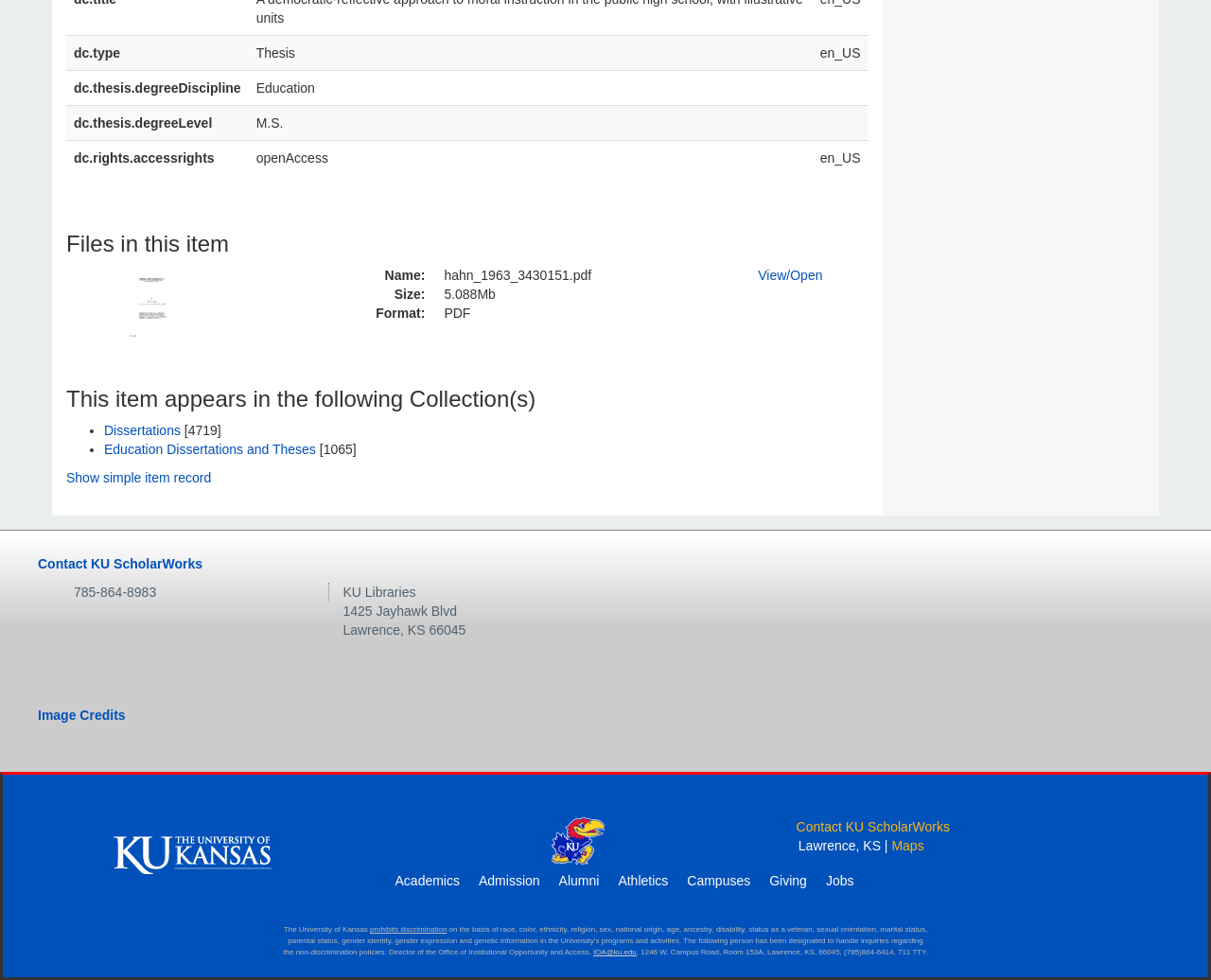What is the contact phone number?
Identify the answer in the screenshot and reply with a single word or phrase.

785-864-8983